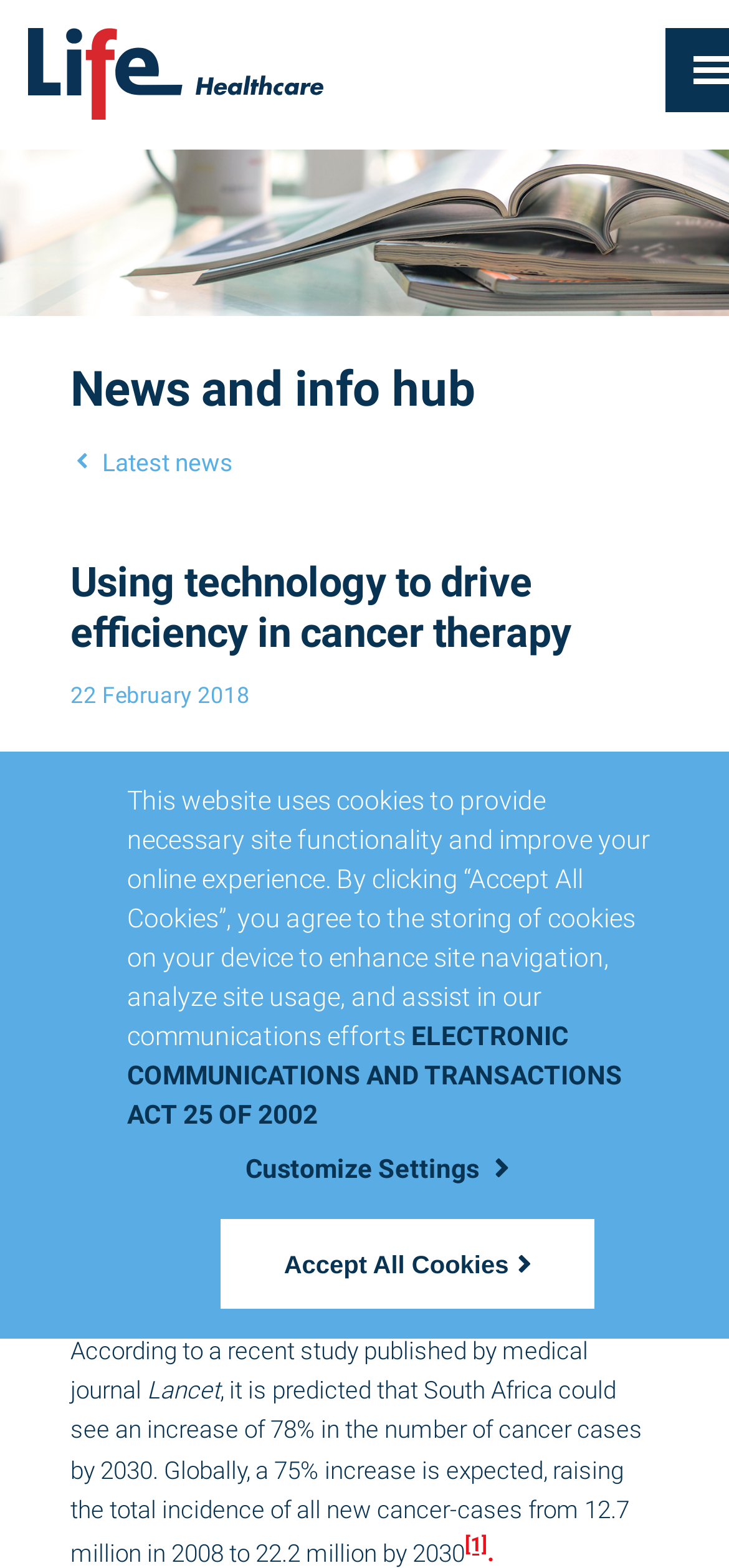Provide the bounding box coordinates of the HTML element described by the text: "Latest news".

[0.14, 0.287, 0.319, 0.305]